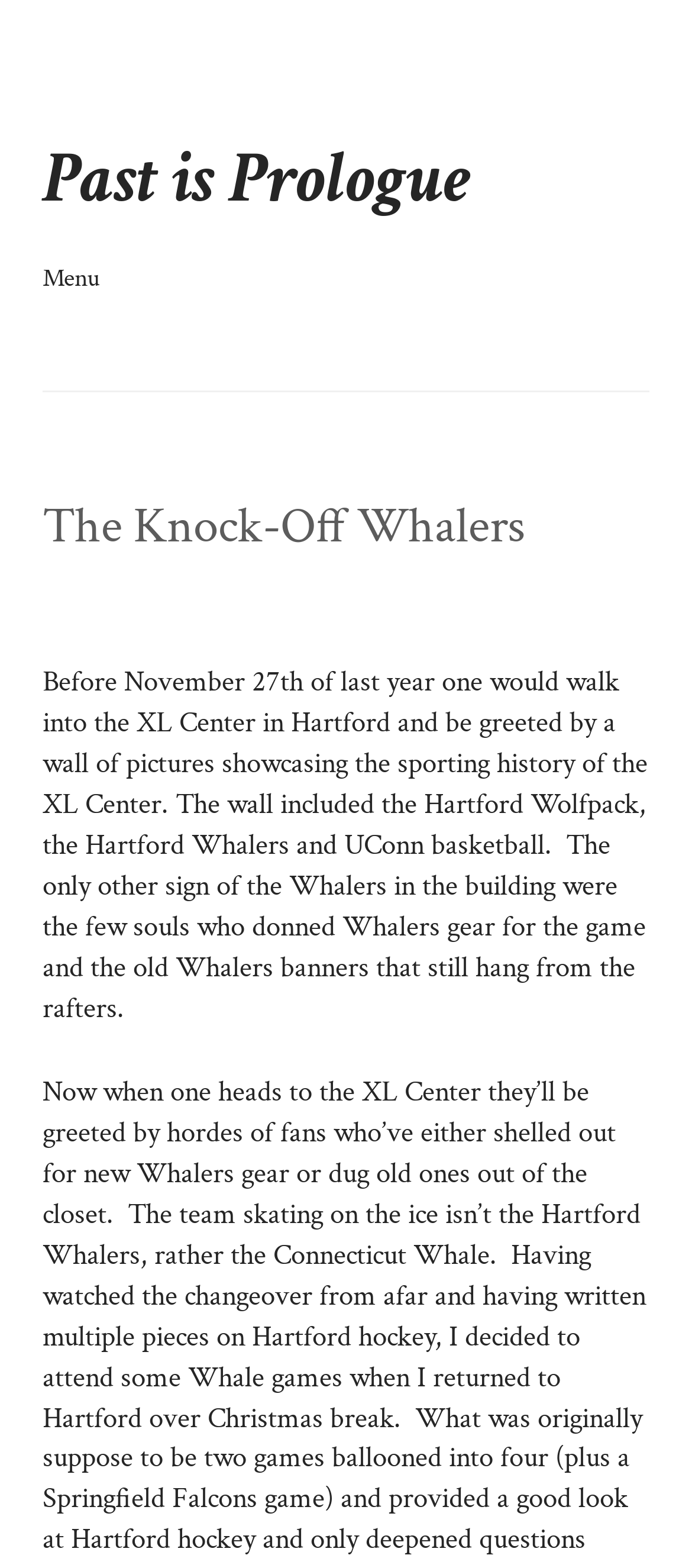Can you give a detailed response to the following question using the information from the image? What is the author's tone in the article?

The author's tone can be inferred from the text, which provides factual information about the Hartford Whalers and their history in the XL Center, without expressing a personal opinion or emotion.